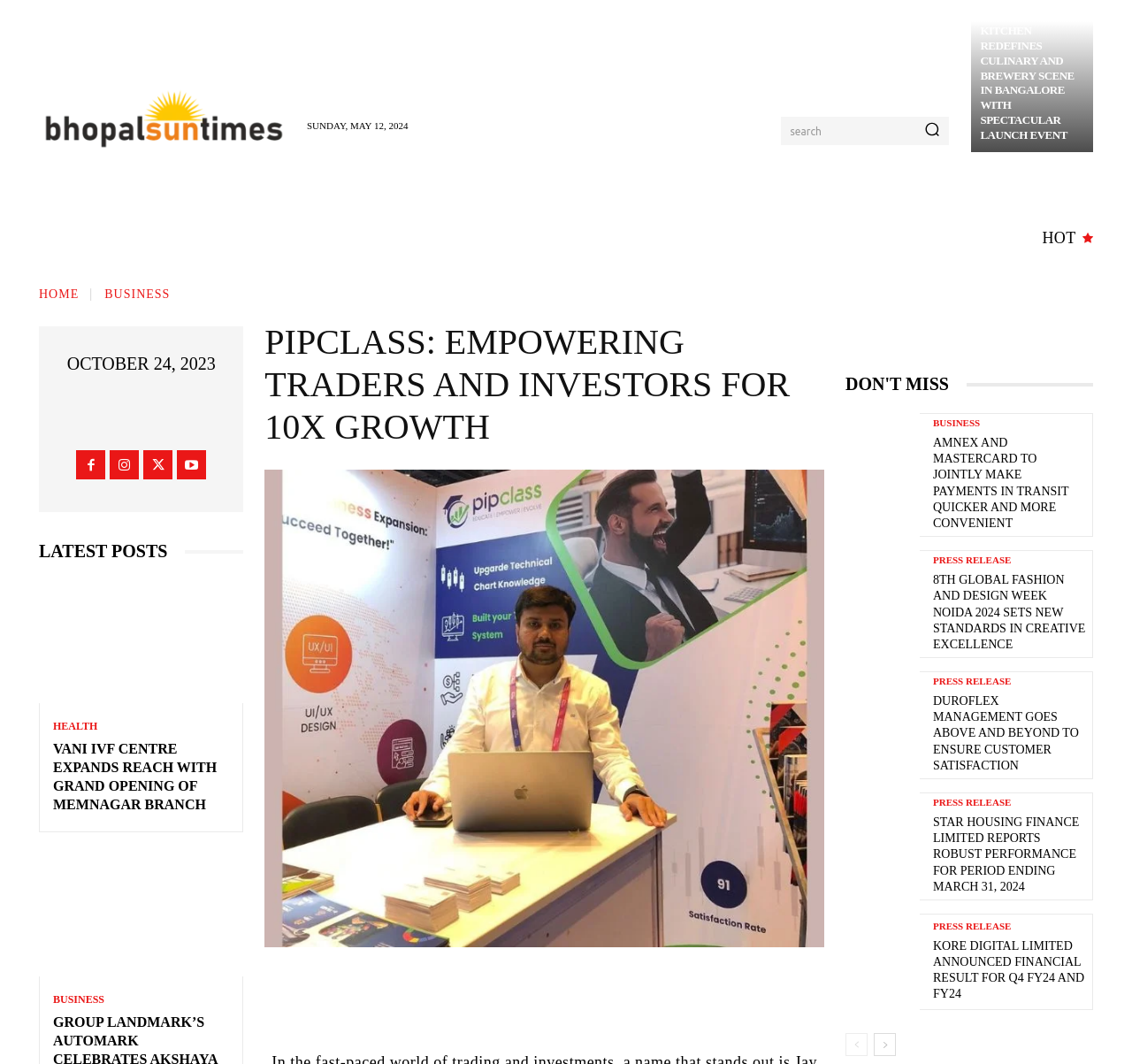What is the title of the first article? Examine the screenshot and reply using just one word or a brief phrase.

Vani IVF Centre Expands Reach with Grand Opening of Memnagar Branch